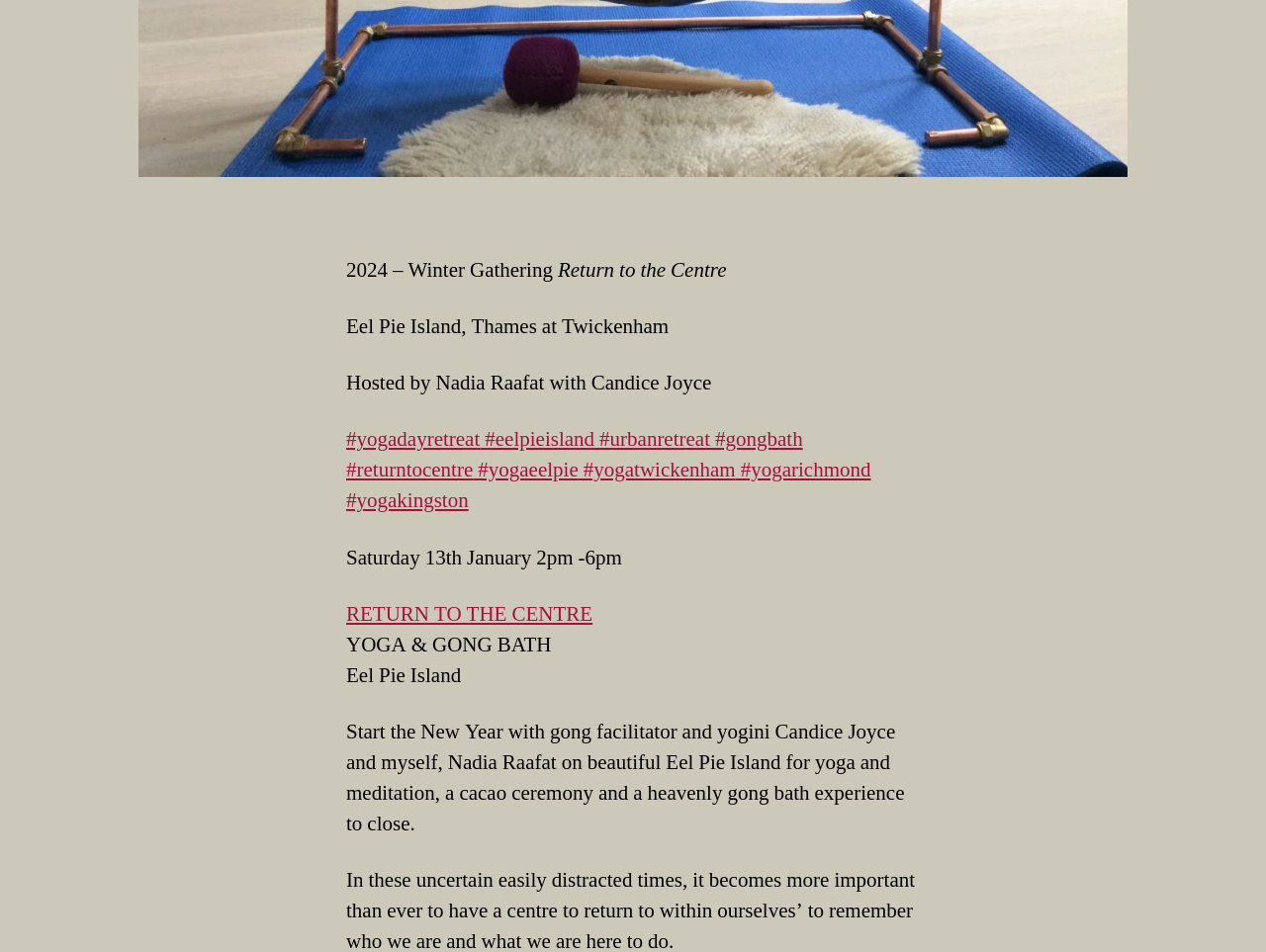Identify the bounding box coordinates for the element you need to click to achieve the following task: "Read more about the urban retreat". The coordinates must be four float values ranging from 0 to 1, formatted as [left, top, right, bottom].

[0.47, 0.472, 0.561, 0.5]